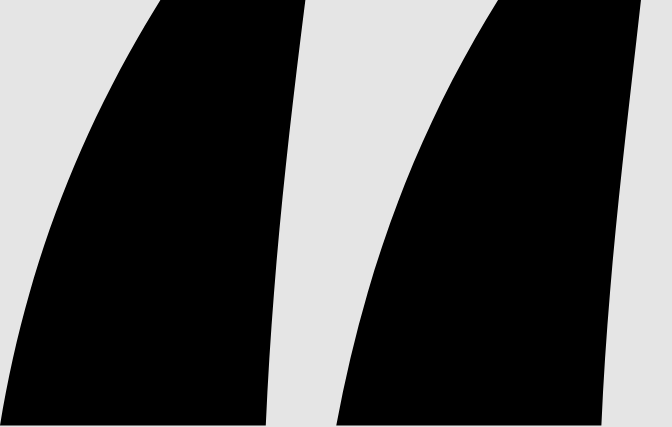What is the tone of the image? Observe the screenshot and provide a one-word or short phrase answer.

A call to action